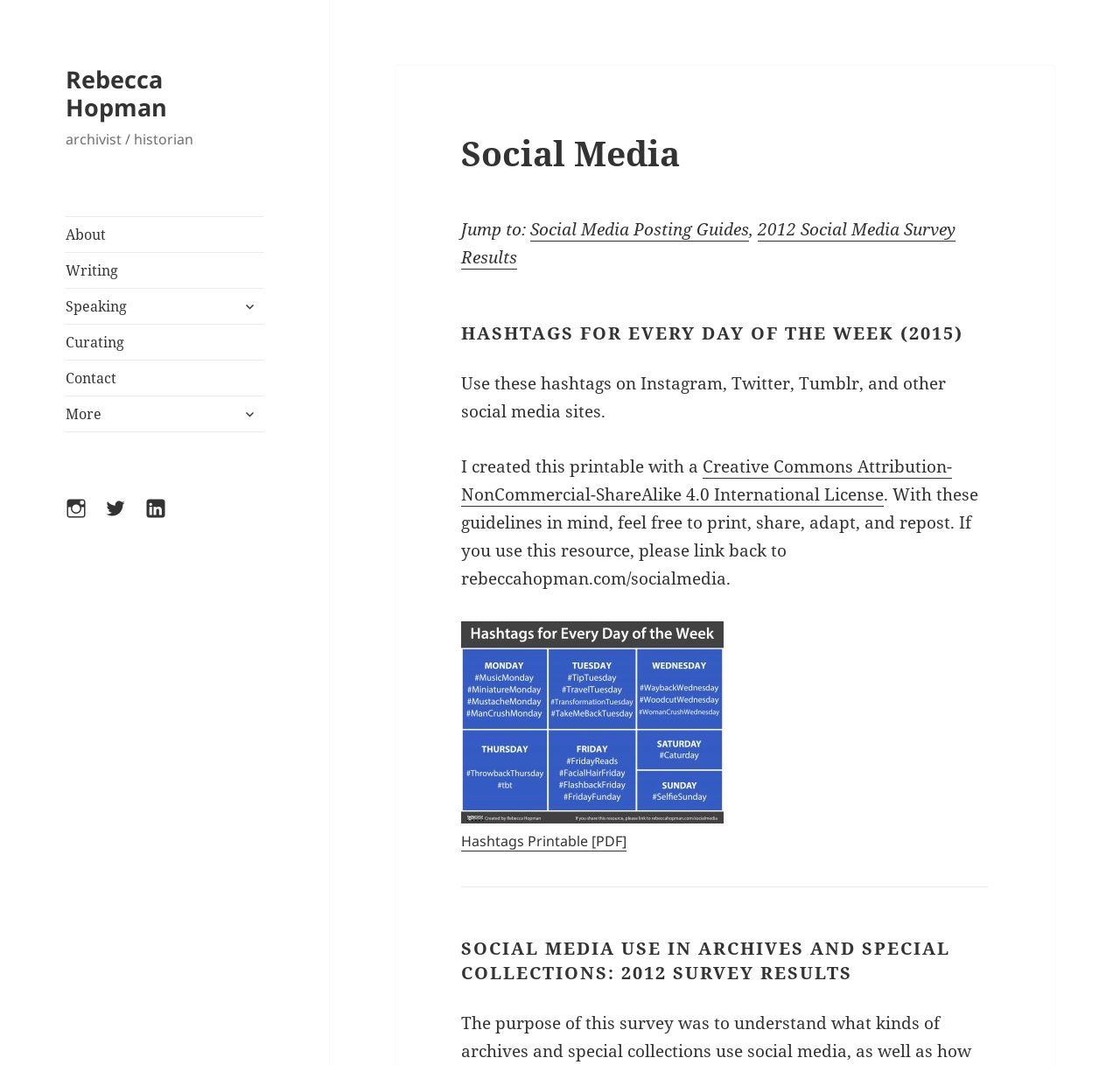Identify the bounding box coordinates of the clickable region required to complete the instruction: "View the Instagram link". The coordinates should be given as four float numbers within the range of 0 and 1, i.e., [left, top, right, bottom].

[0.059, 0.467, 0.096, 0.507]